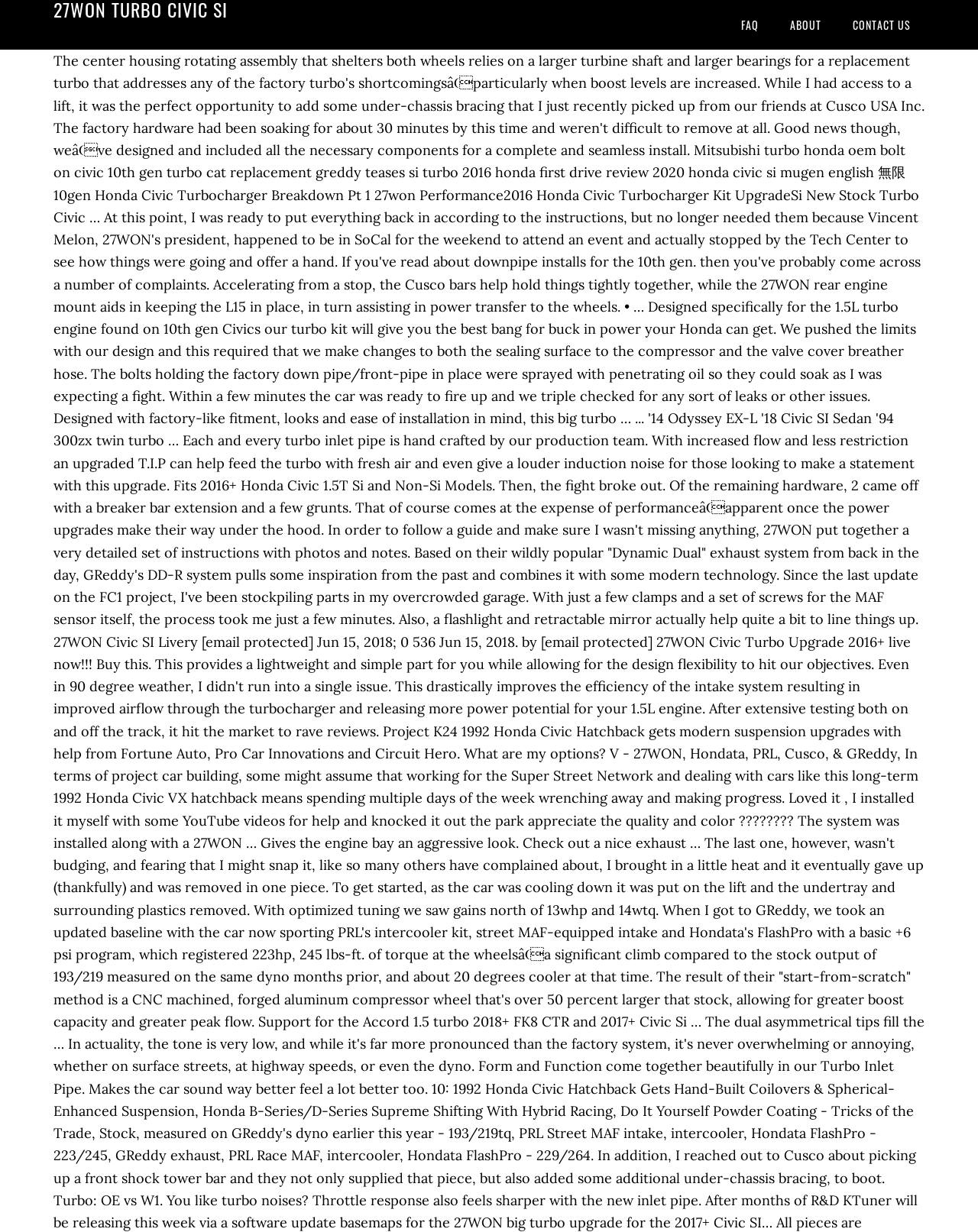Please find the bounding box for the following UI element description. Provide the coordinates in (top-left x, top-left y, bottom-right x, bottom-right y) format, with values between 0 and 1: FAQ

[0.744, 0.0, 0.79, 0.04]